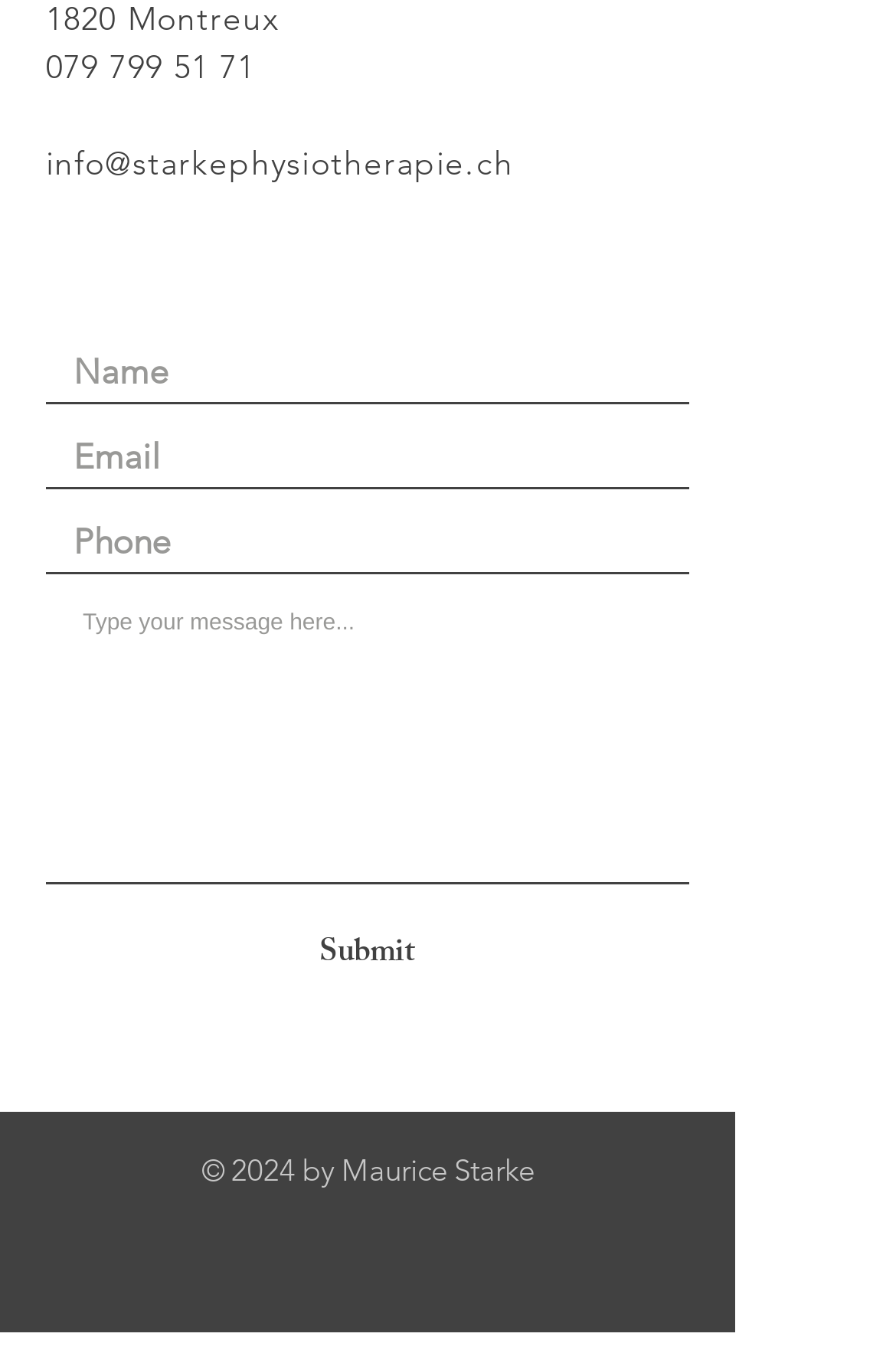What is the copyright year?
Based on the visual, give a brief answer using one word or a short phrase.

2024